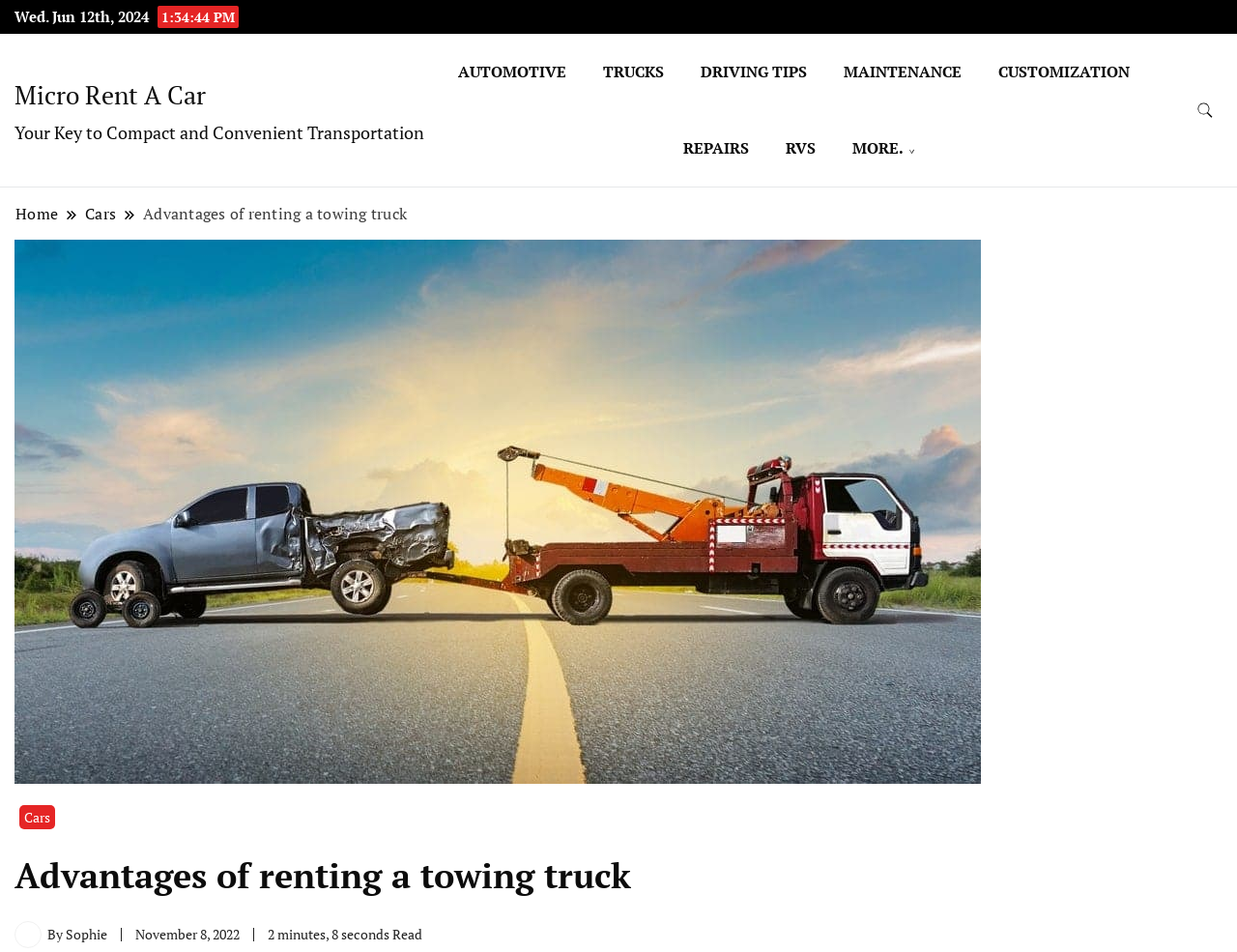Could you determine the bounding box coordinates of the clickable element to complete the instruction: "Search for something"? Provide the coordinates as four float numbers between 0 and 1, i.e., [left, top, right, bottom].

[0.96, 0.097, 0.988, 0.134]